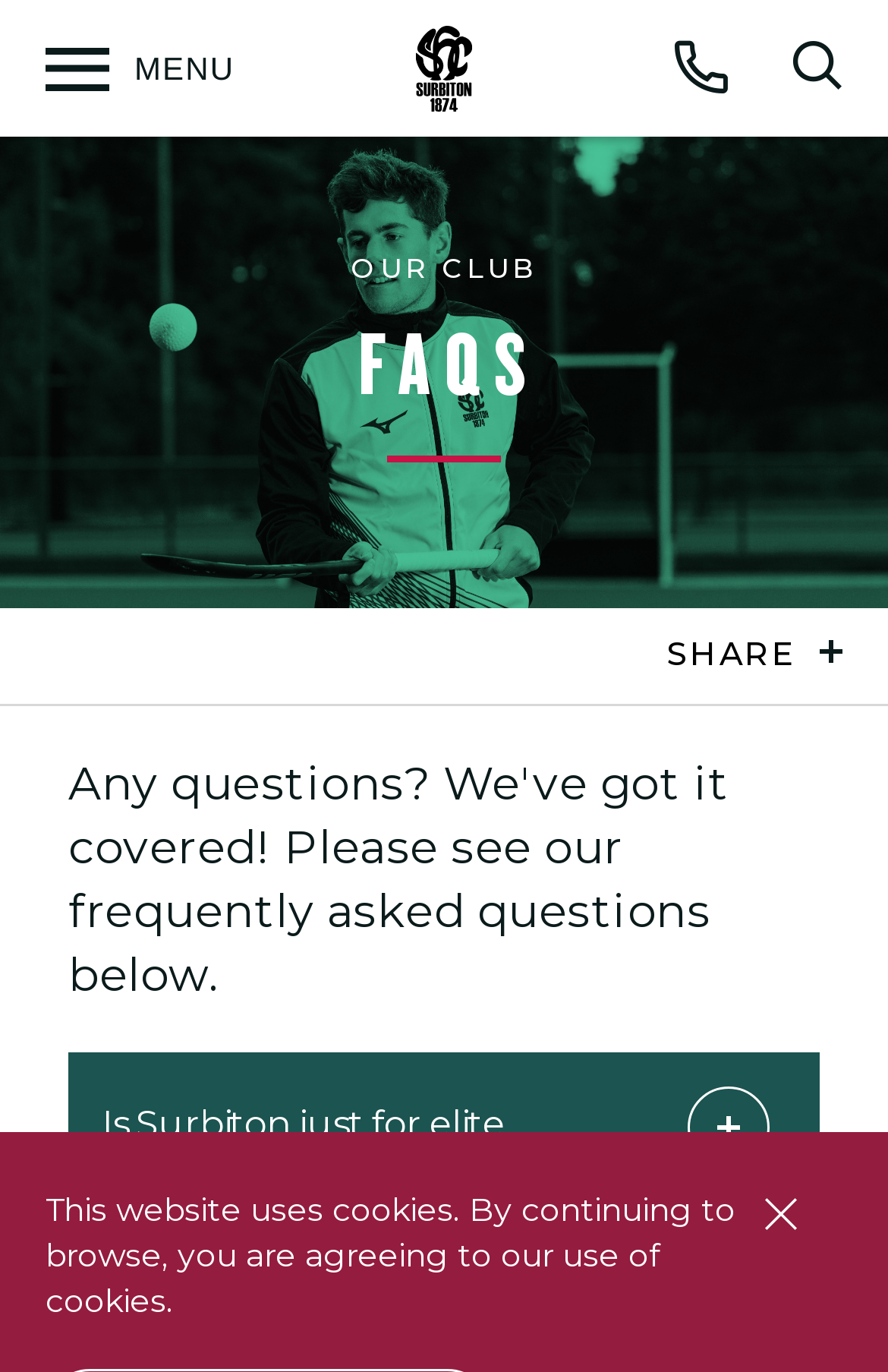Provide your answer to the question using just one word or phrase: What is the purpose of the button with the '' icon?

Open search form